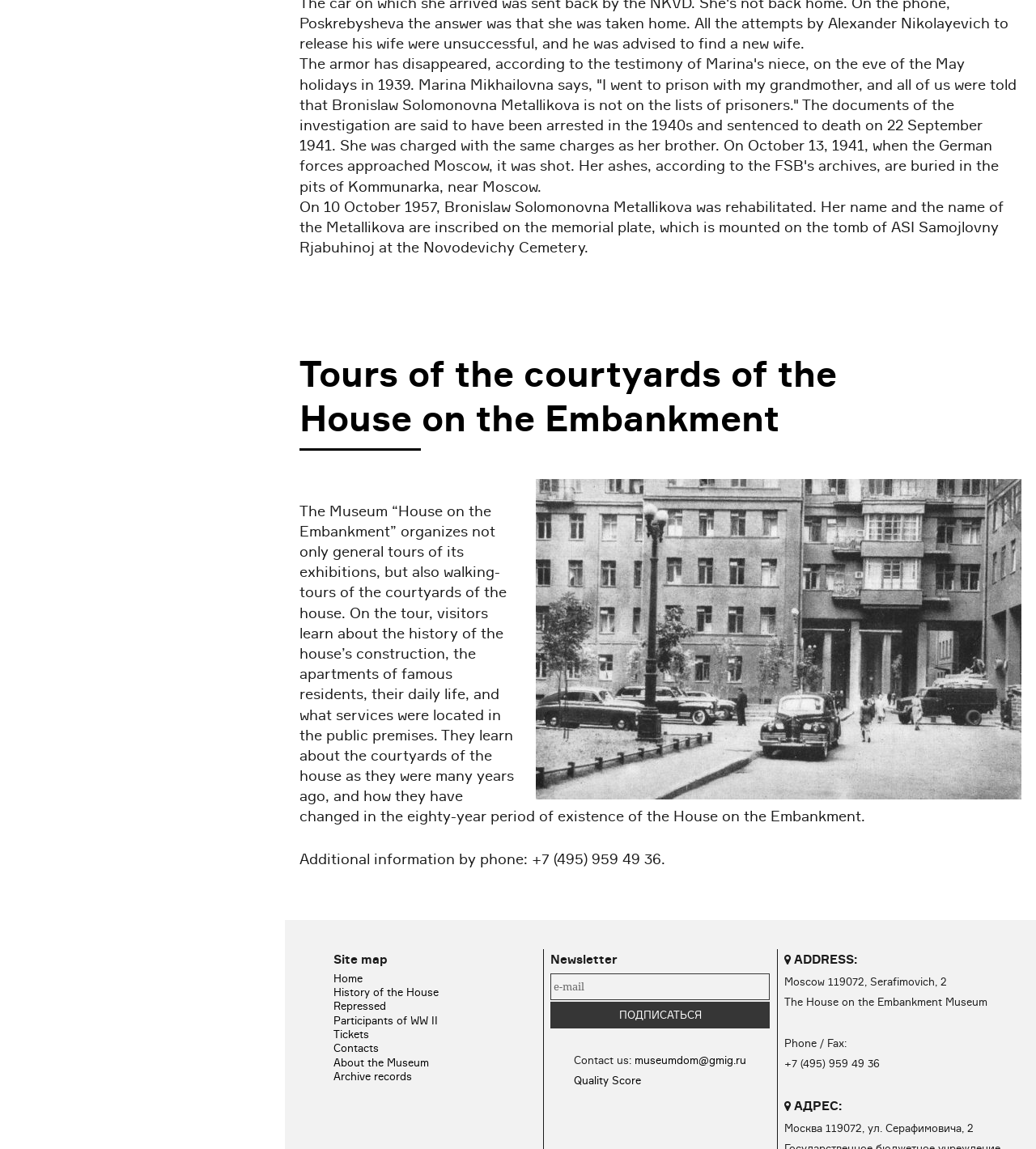Indicate the bounding box coordinates of the element that needs to be clicked to satisfy the following instruction: "Click on the 'Tours of the courtyards of the House on the Embankment' link". The coordinates should be four float numbers between 0 and 1, i.e., [left, top, right, bottom].

[0.289, 0.307, 0.808, 0.383]